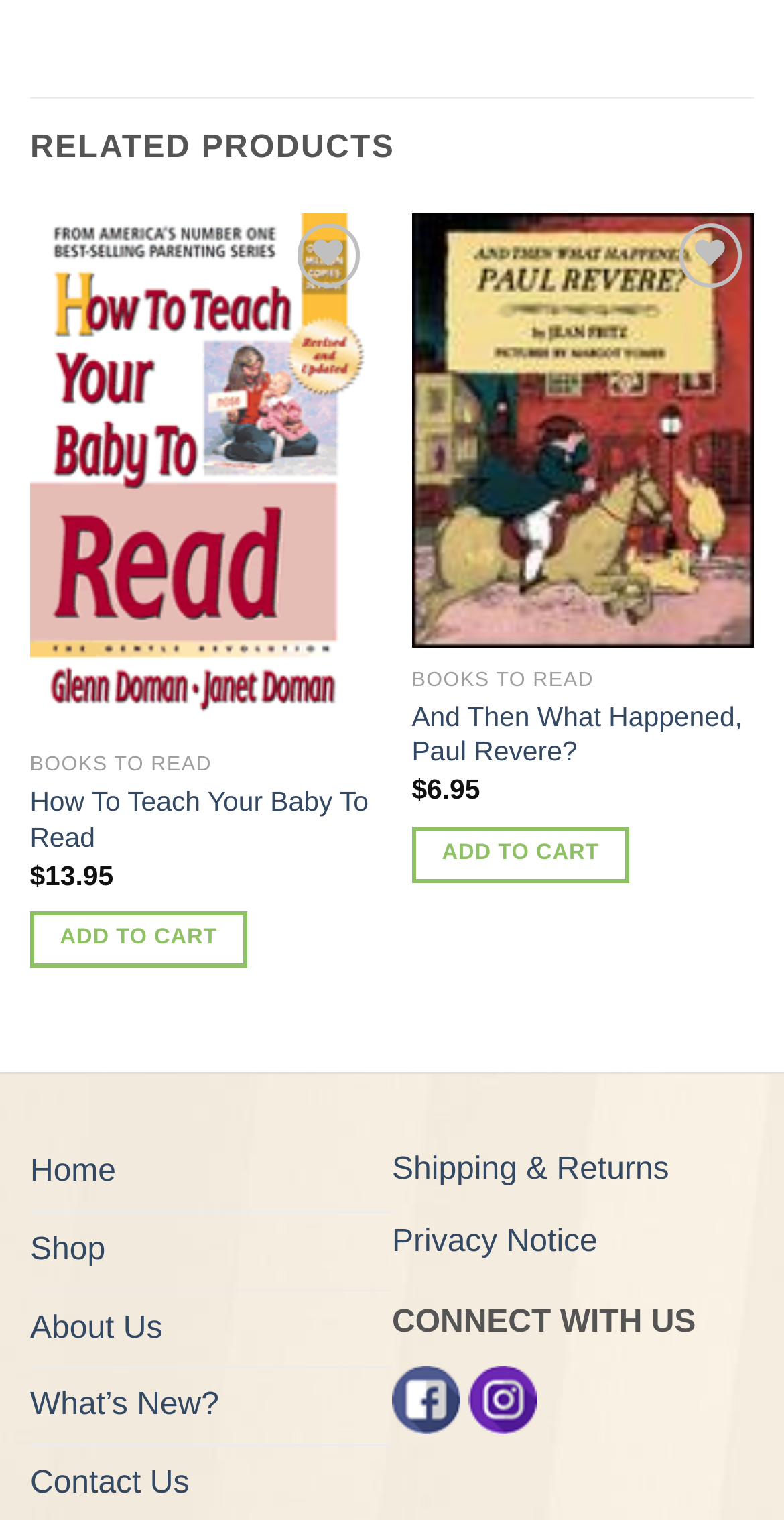How many navigation links are at the top of the page?
Provide a detailed and well-explained answer to the question.

I counted the number of links at the top of the page, which are 'Home', 'Shop', 'About Us', and 'What’s New?'. There are four such links.